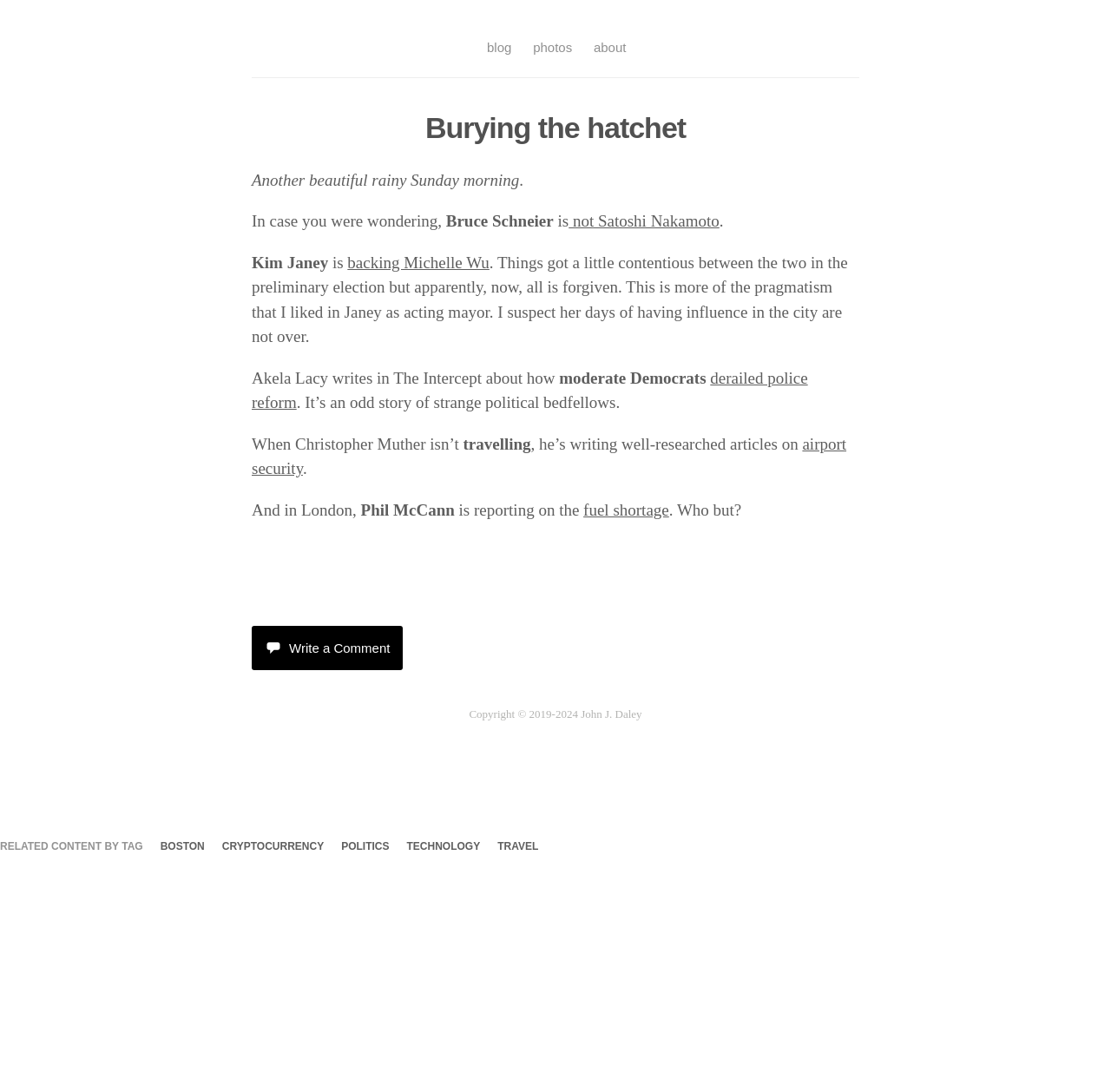Mark the bounding box of the element that matches the following description: "airport security".

[0.227, 0.398, 0.762, 0.437]